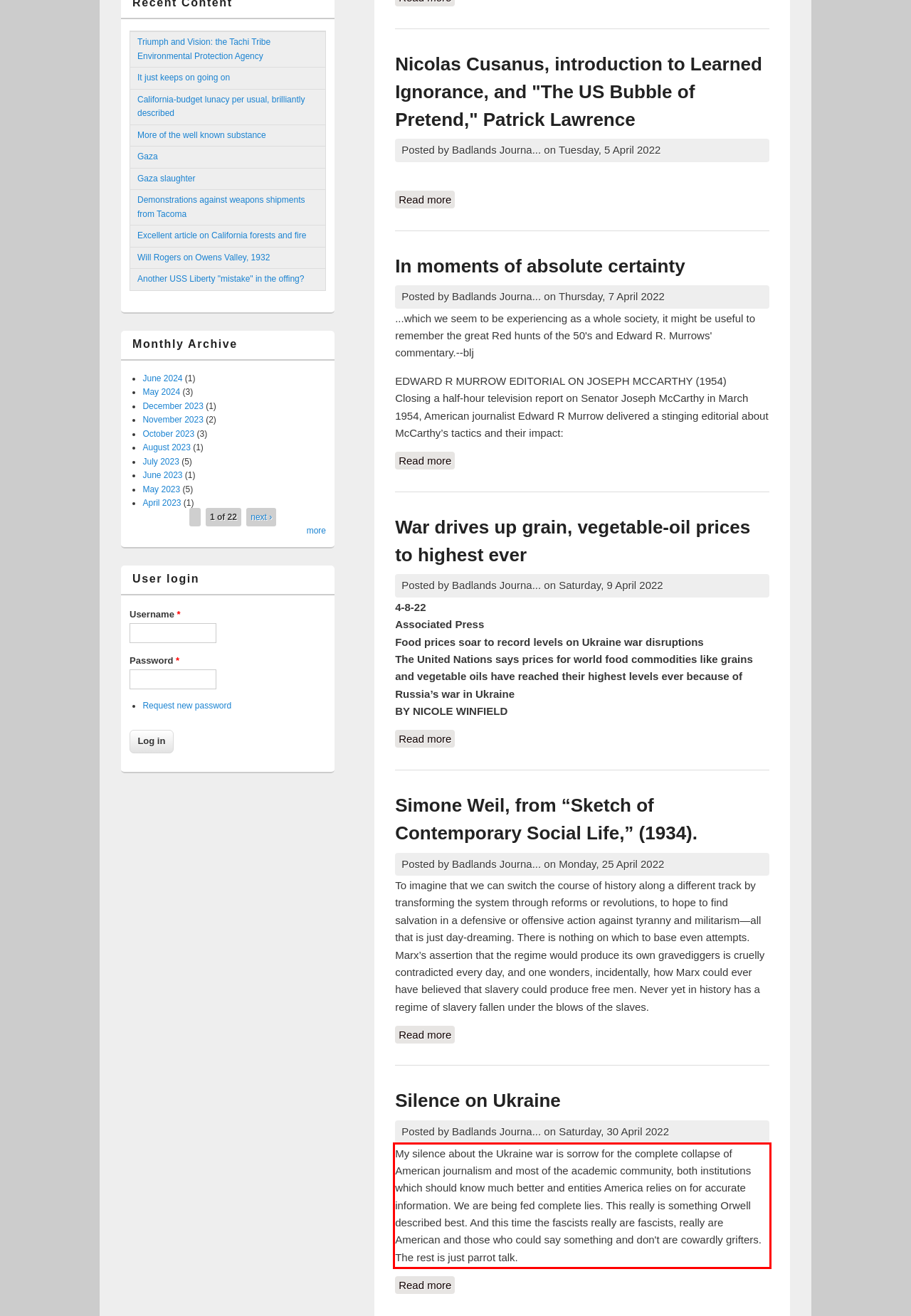Given a webpage screenshot with a red bounding box, perform OCR to read and deliver the text enclosed by the red bounding box.

My silence about the Ukraine war is sorrow for the complete collapse of American journalism and most of the academic community, both institutions which should know much better and entities America relies on for accurate information. We are being fed complete lies. This really is something Orwell described best. And this time the fascists really are fascists, really are American and those who could say something and don't are cowardly grifters. The rest is just parrot talk.